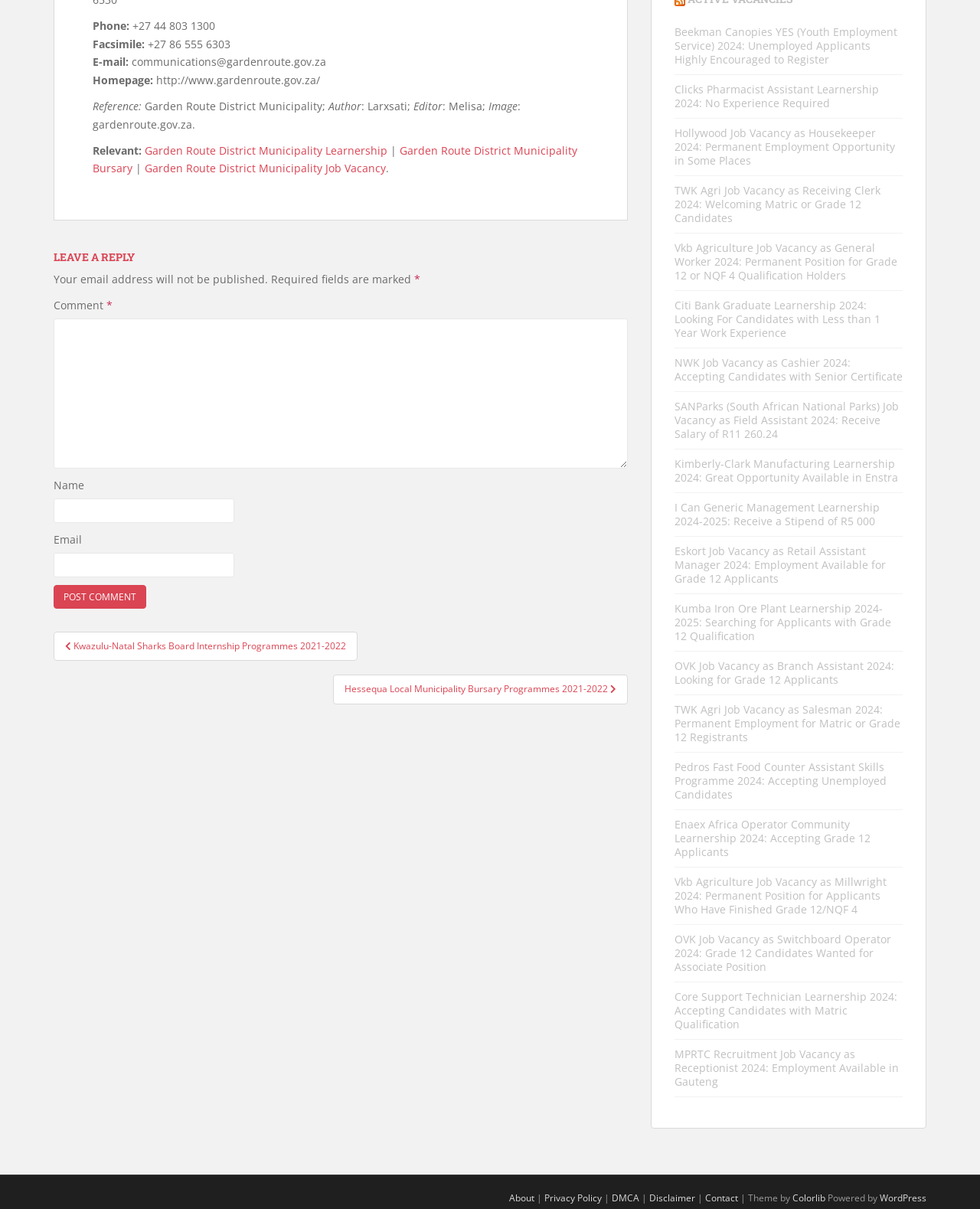Can you find the bounding box coordinates for the element to click on to achieve the instruction: "Read the privacy policy"?

[0.555, 0.985, 0.614, 0.996]